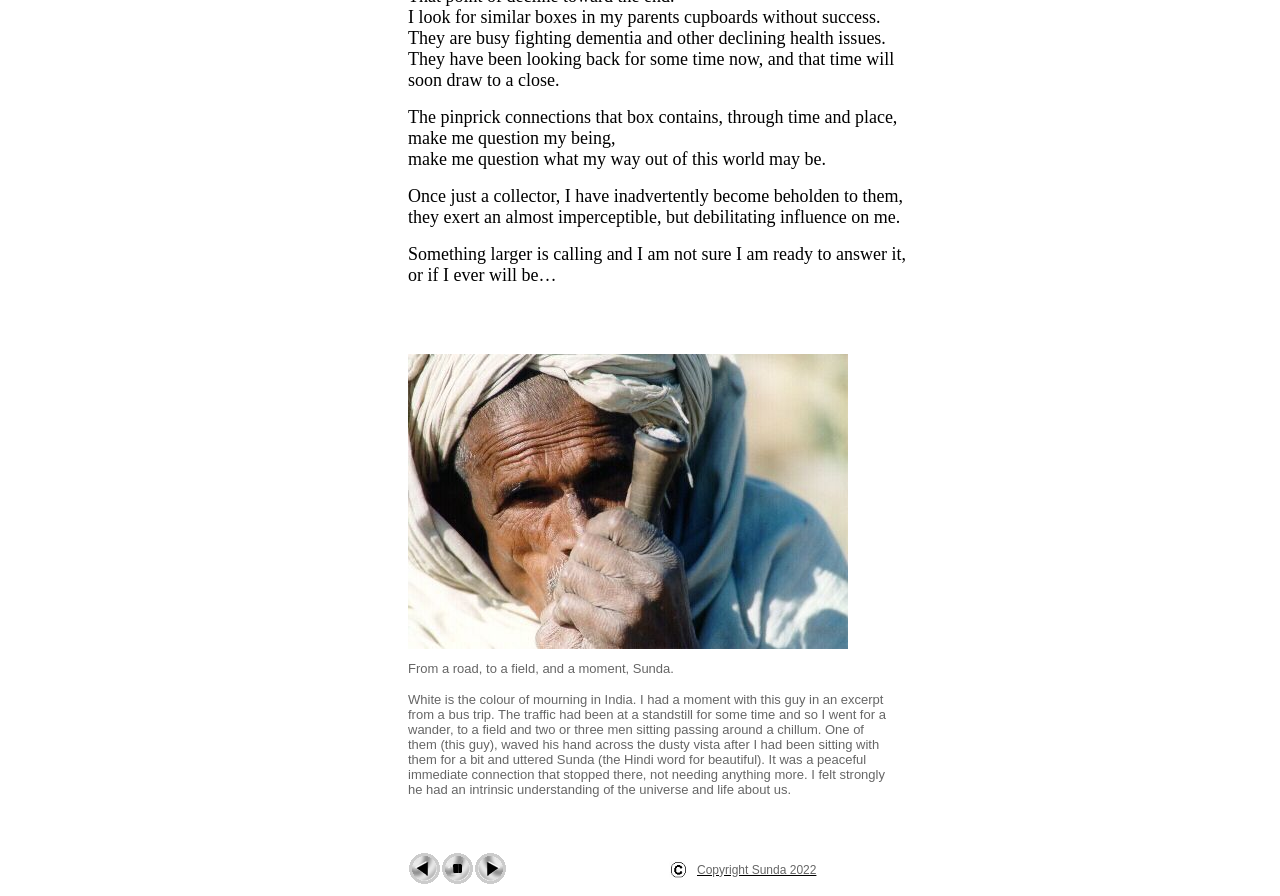Provide the bounding box coordinates for the specified HTML element described in this description: "alt="Be with Me"". The coordinates should be four float numbers ranging from 0 to 1, in the format [left, top, right, bottom].

[0.319, 0.972, 0.345, 0.991]